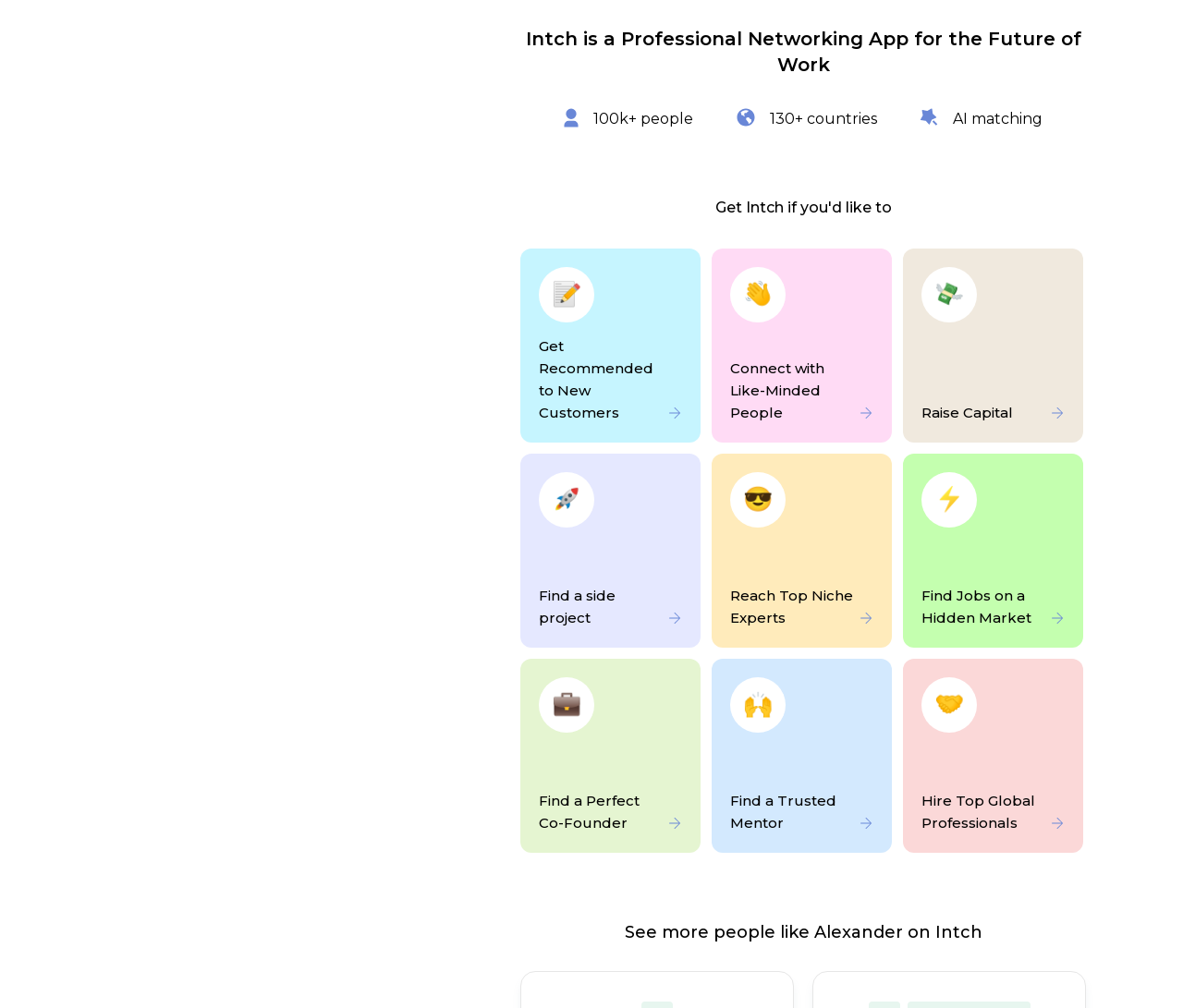Locate the bounding box coordinates of the clickable area needed to fulfill the instruction: "Reach top niche experts".

[0.602, 0.45, 0.754, 0.642]